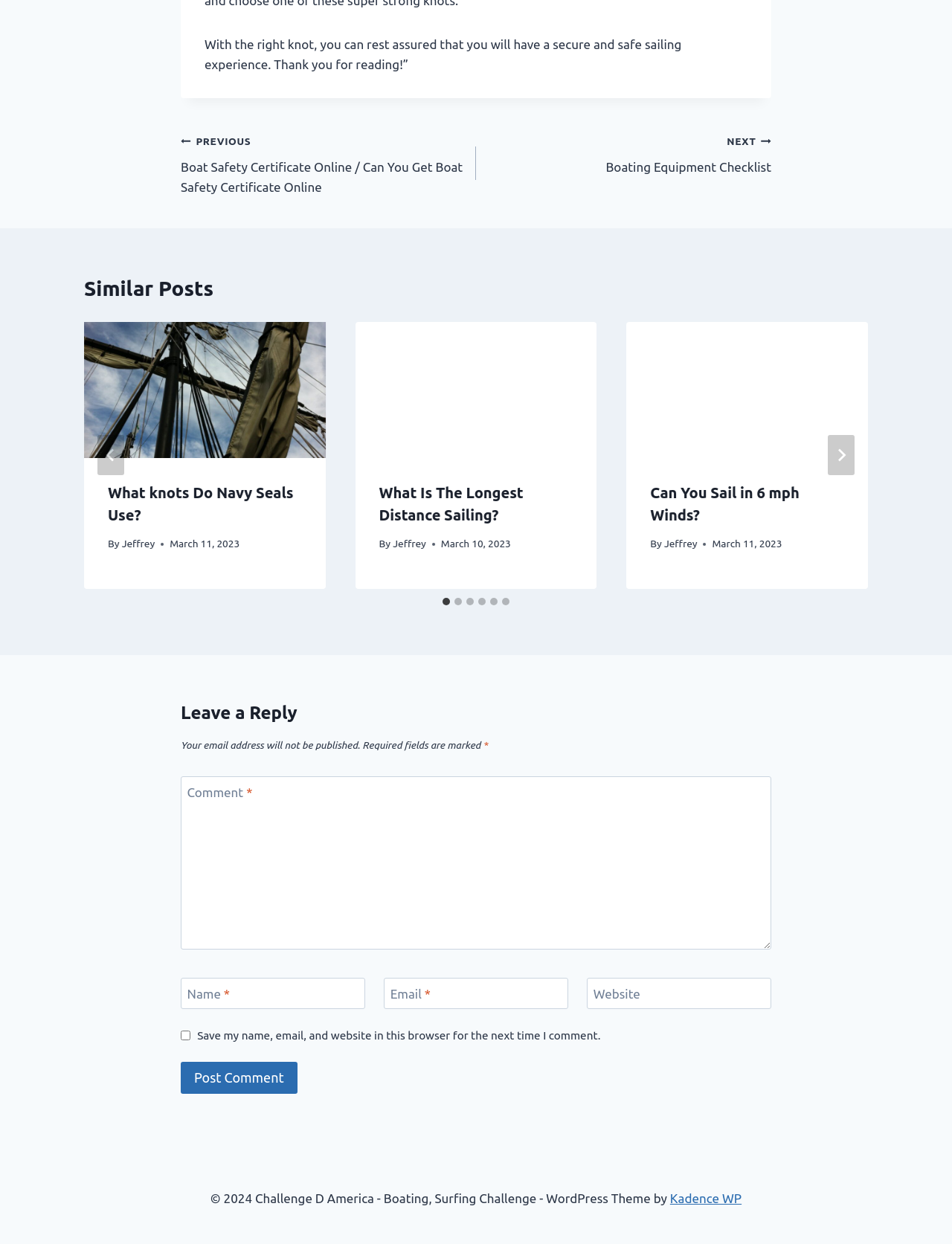Who is the author of the first similar post?
Examine the image closely and answer the question with as much detail as possible.

I looked at the first tabpanel with the role description 'slide' inside the region with the role description 'Posts', and found the link element with the text 'Jeffrey' which is the author of the post.